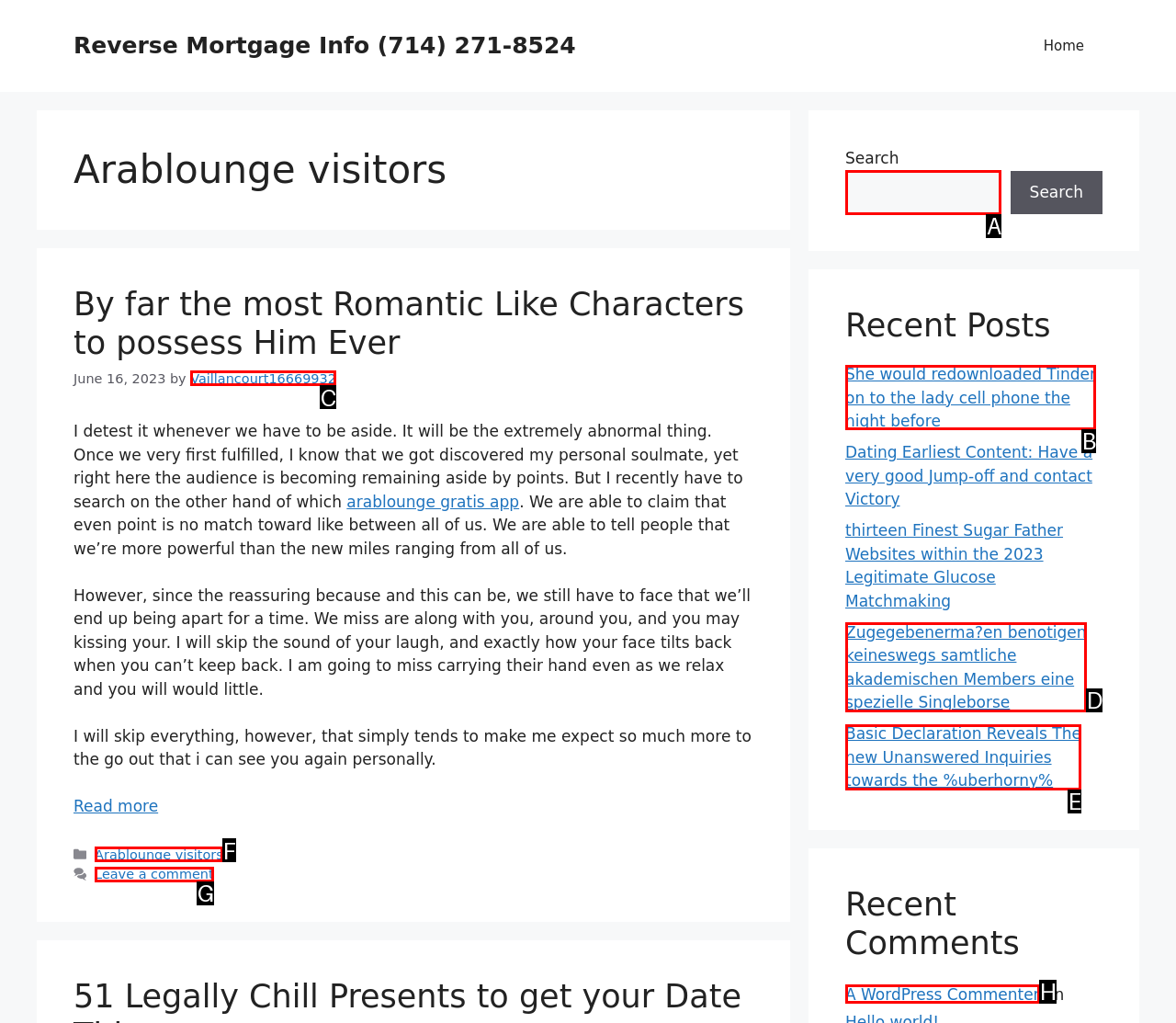Choose the letter of the option that needs to be clicked to perform the task: View recent post 'She would redownloaded Tinder on to the lady cell phone the night before'. Answer with the letter.

B